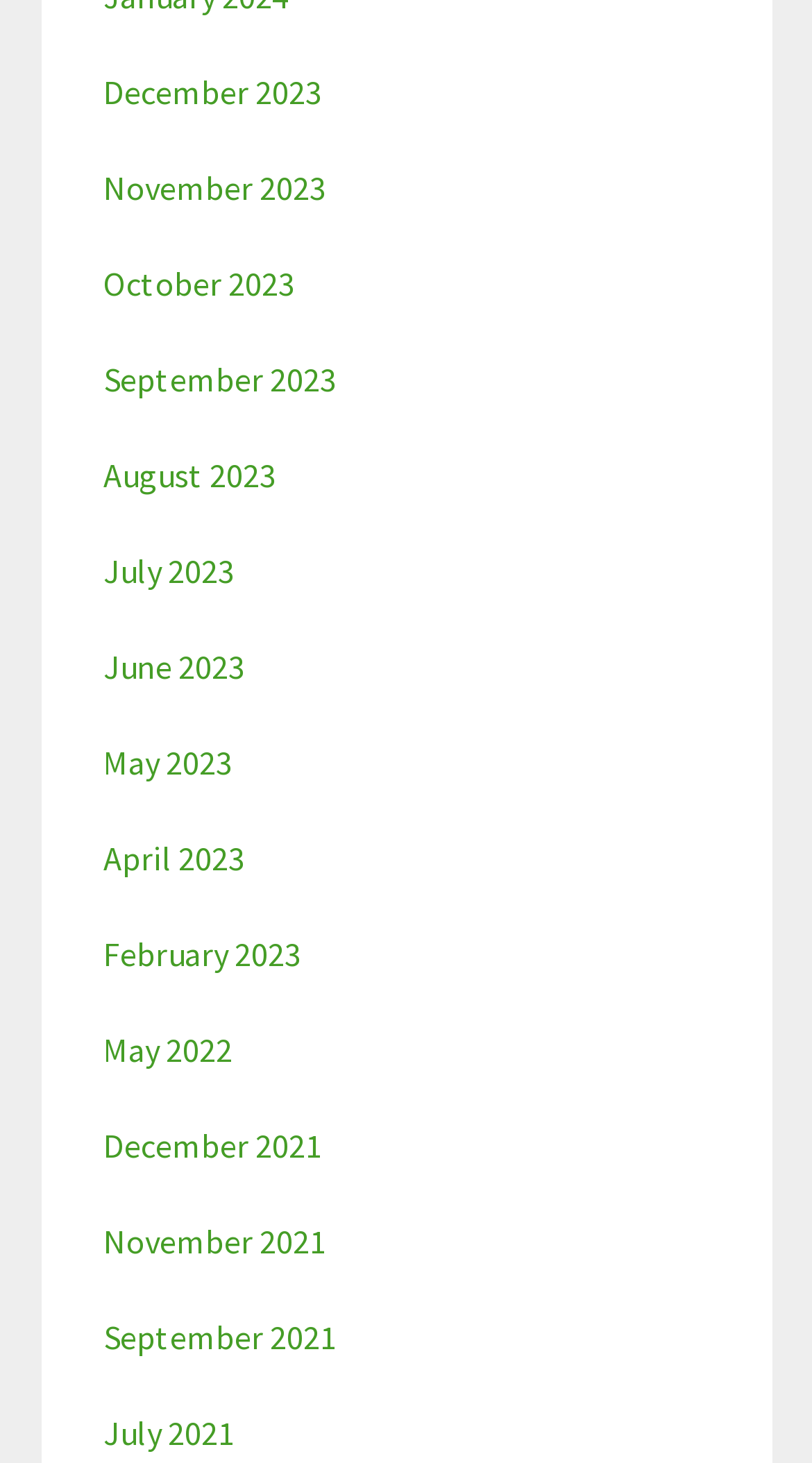What is the most recent month listed?
Using the image, provide a concise answer in one word or a short phrase.

December 2023